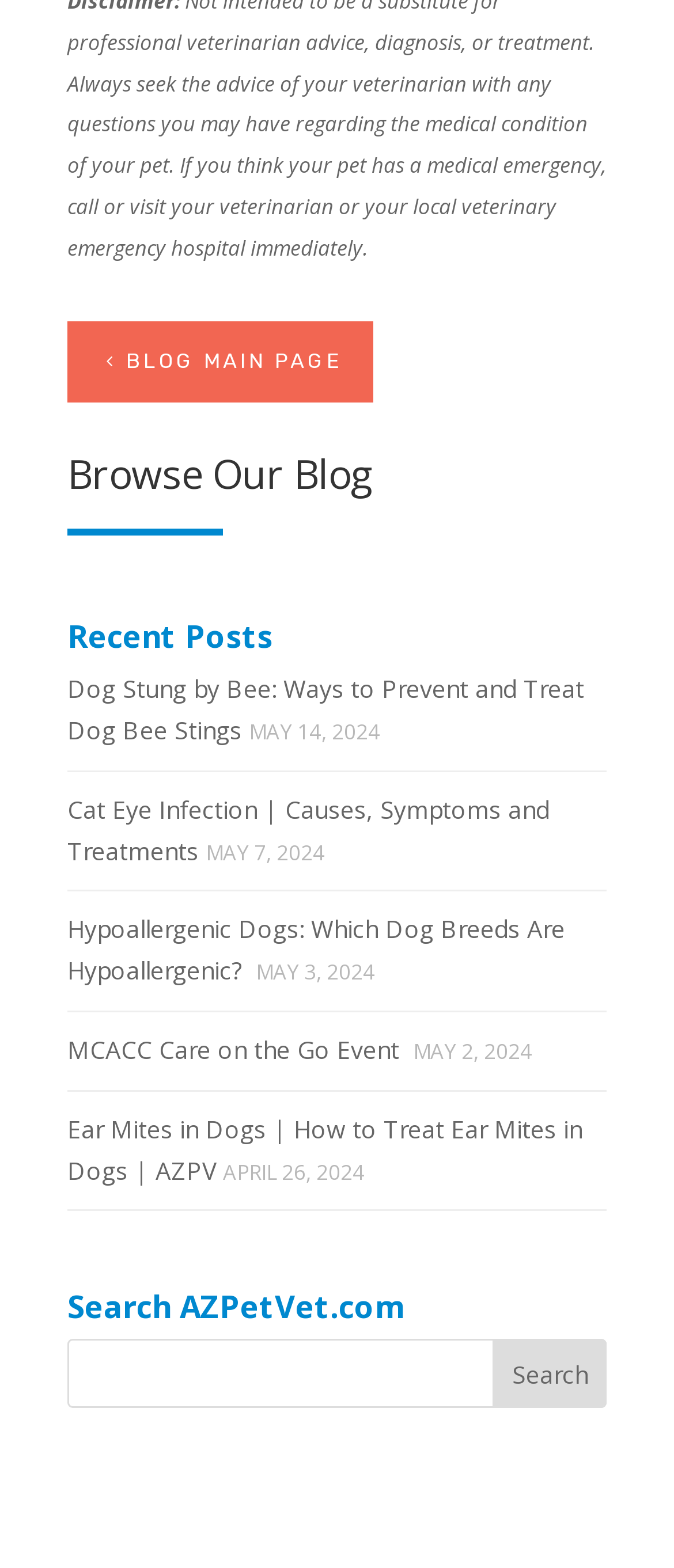What is the topic of the first listed post?
Look at the image and provide a detailed response to the question.

I read the title of the first listed post, which is 'Dog Stung by Bee: Ways to Prevent and Treat Dog Bee Stings', and determined that the topic is about dog bee stings.